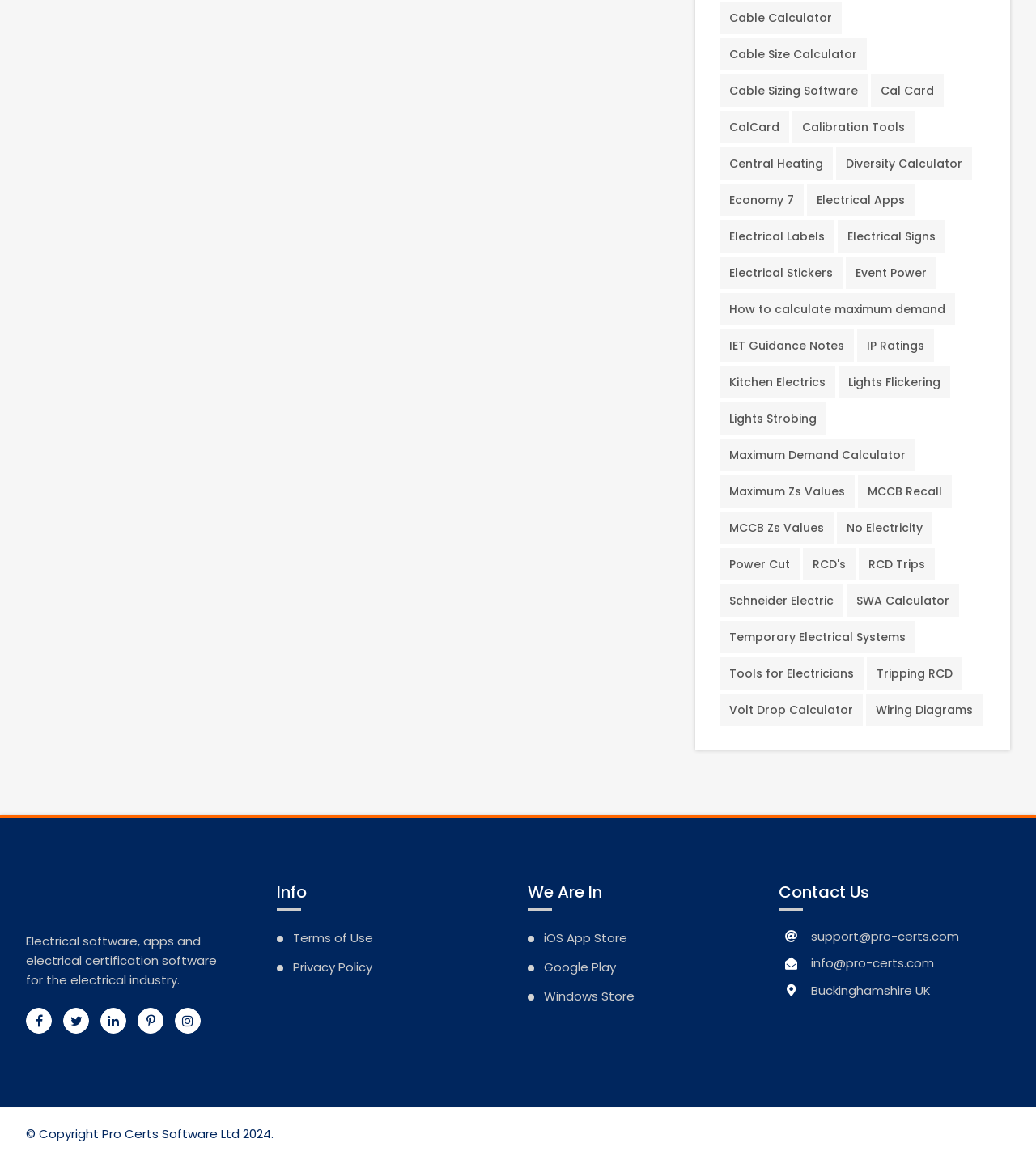What is the email address for support?
Based on the image, give a concise answer in the form of a single word or short phrase.

support@pro-certs.com